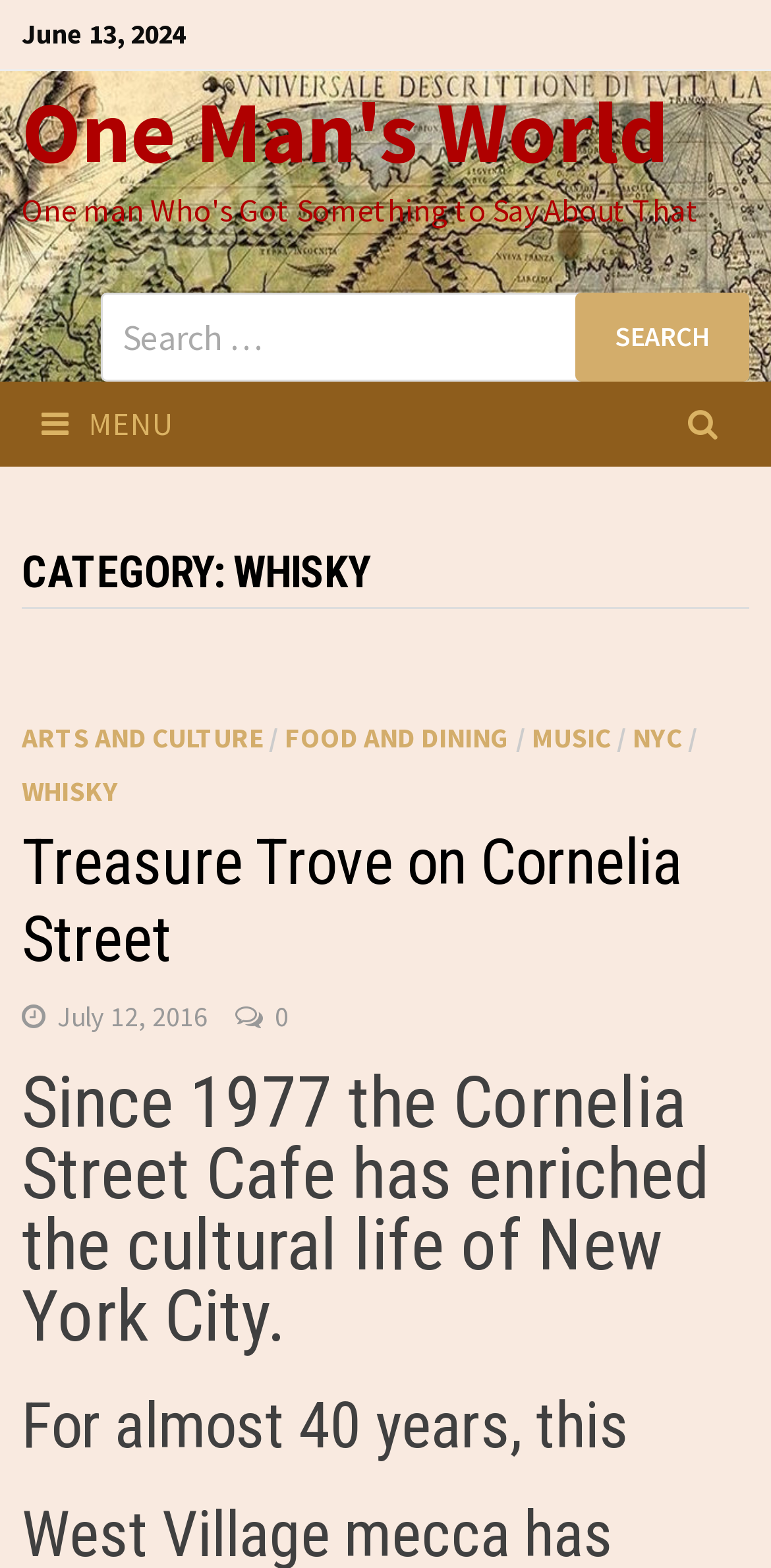Summarize the webpage in an elaborate manner.

The webpage is titled "Whisky Archives - One Man's World" and features a date "June 13, 2024" at the top left corner. Below the date is a link to "One Man's World" that spans most of the width of the page. 

To the right of the date is a search bar with a label "Search for:" and a "Search" button. The search bar is positioned near the top of the page, taking up about a quarter of the page's width.

On the top left corner, there is a menu button with an icon and the text "MENU". When expanded, it reveals a menu with several categories, including "WHISKY", "ARTS AND CULTURE", "FOOD AND DINING", "MUSIC", "NYC", and others. These categories are listed horizontally, with each item separated by a slash.

Below the menu and search bar, there is a section with a heading "CATEGORY: WHISKY". This section contains a series of links, including "Treasure Trove on Cornelia Street", which is a prominent article with a heading and a link to the full article. The article is dated "July 12, 2016" and has a comment count of "0". 

There is also a paragraph of text that describes the Cornelia Street Cafe, stating that it has enriched the cultural life of New York City since 1977.